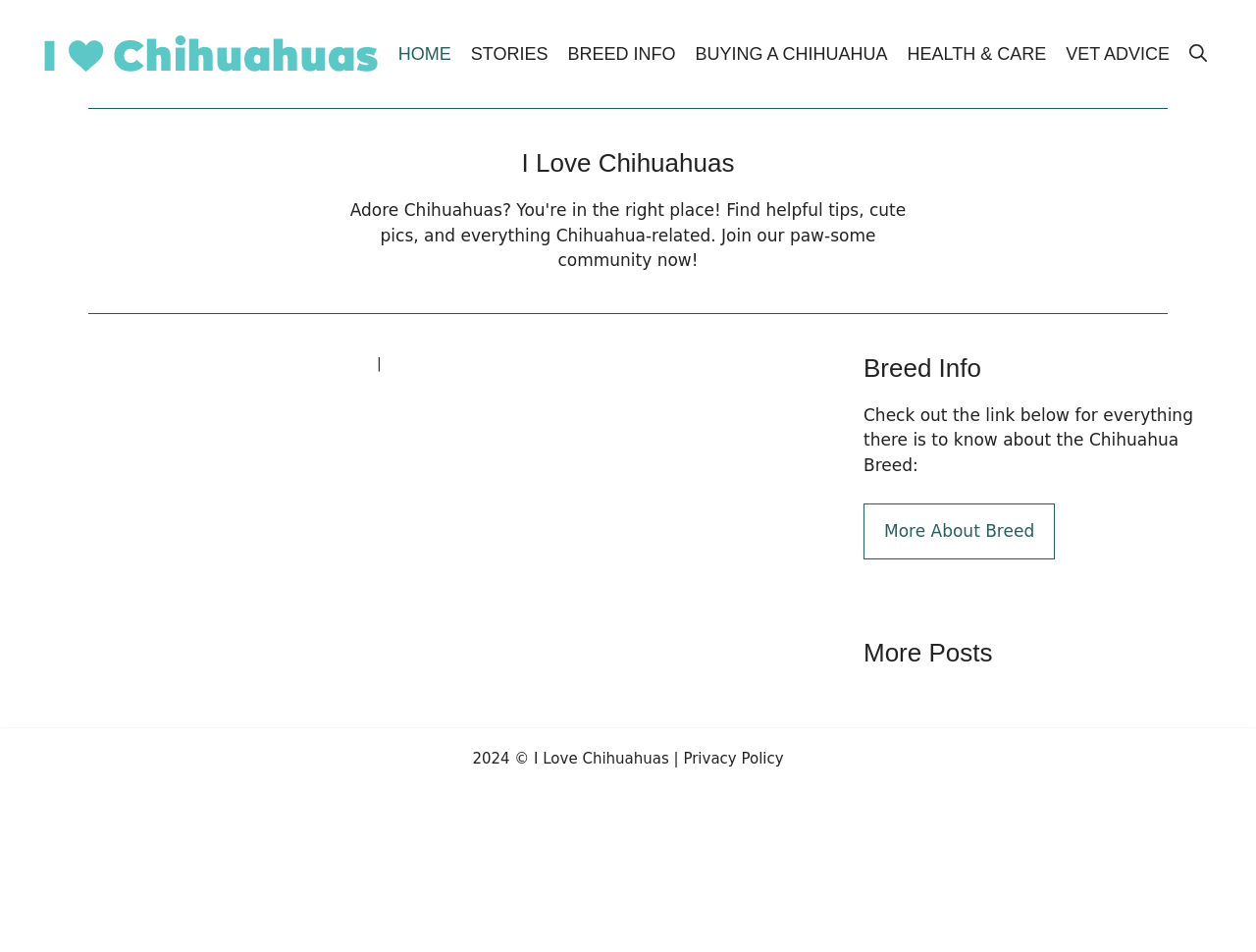Identify the bounding box of the UI element described as follows: "Breed Info". Provide the coordinates as four float numbers in the range of 0 to 1 [left, top, right, bottom].

[0.444, 0.026, 0.546, 0.088]